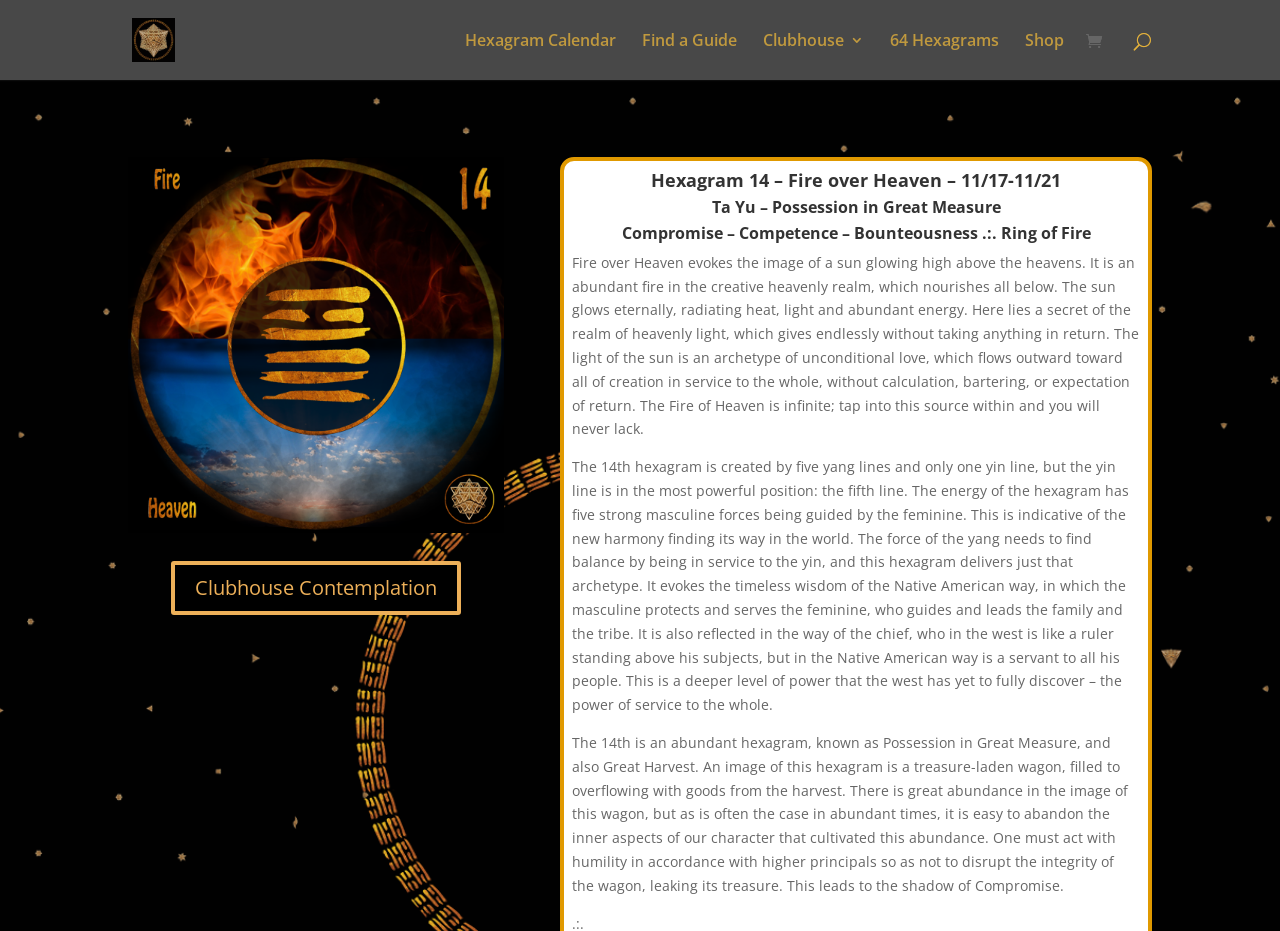Provide the bounding box for the UI element matching this description: "Find a Guide".

[0.502, 0.035, 0.576, 0.086]